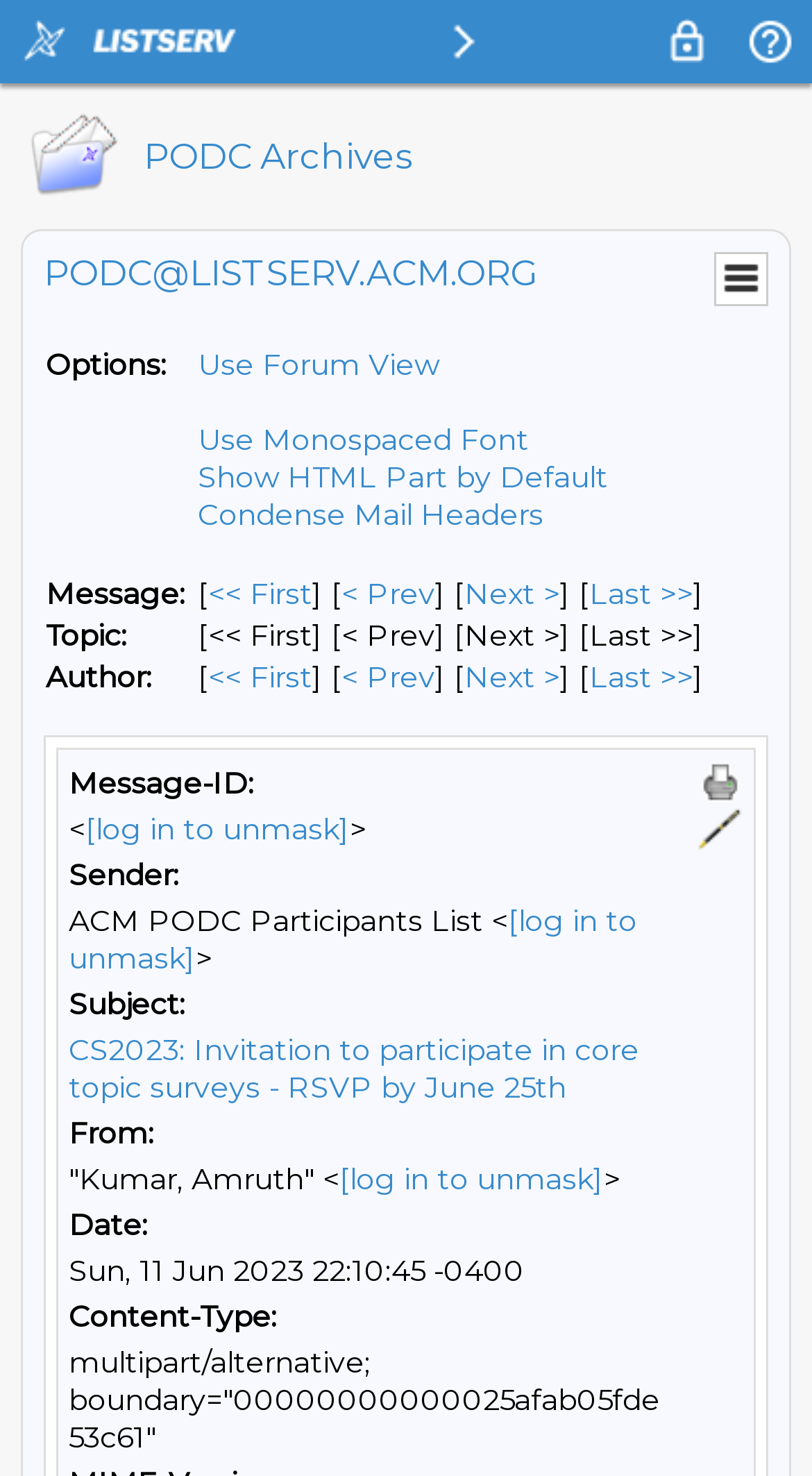What is the subject of the current message?
Refer to the screenshot and respond with a concise word or phrase.

CS2023: Invitation to participate in core topic surveys - RSVP by June 25th